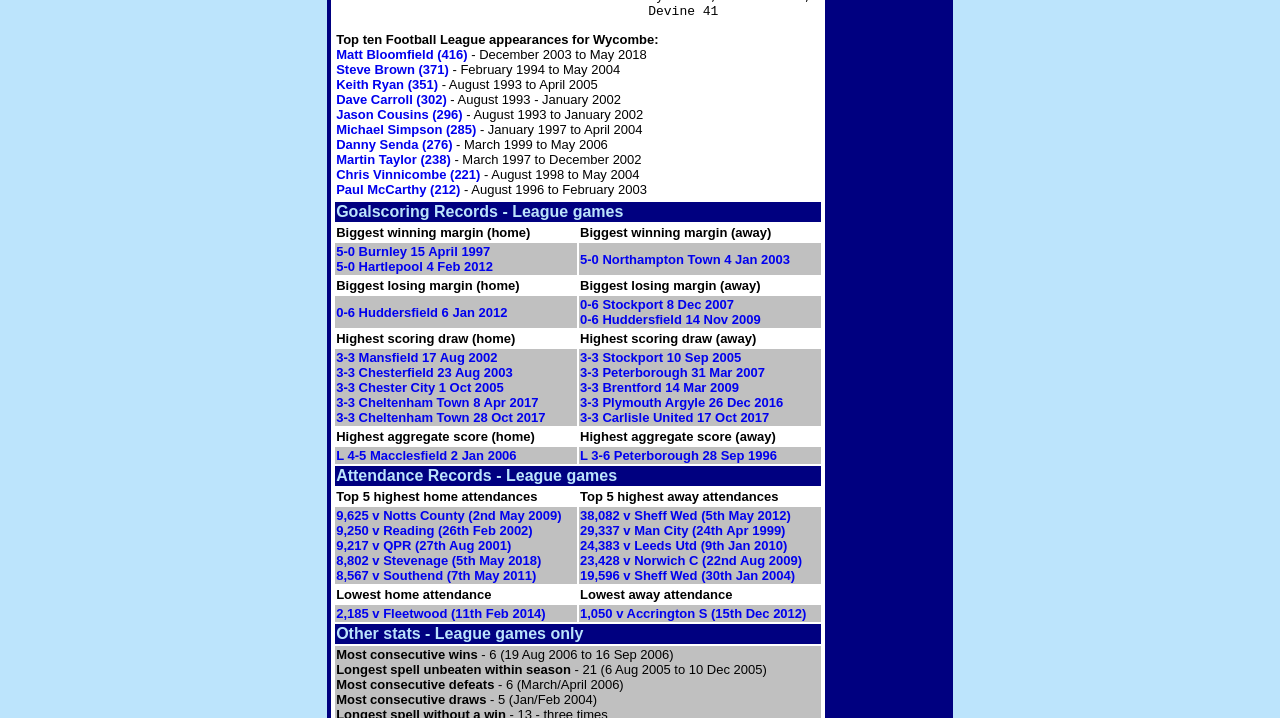What is the highest home attendance?
Make sure to answer the question with a detailed and comprehensive explanation.

The webpage lists the top 5 highest home attendances, and the highest one is 9,625, achieved against Notts County on 2nd May 2009.